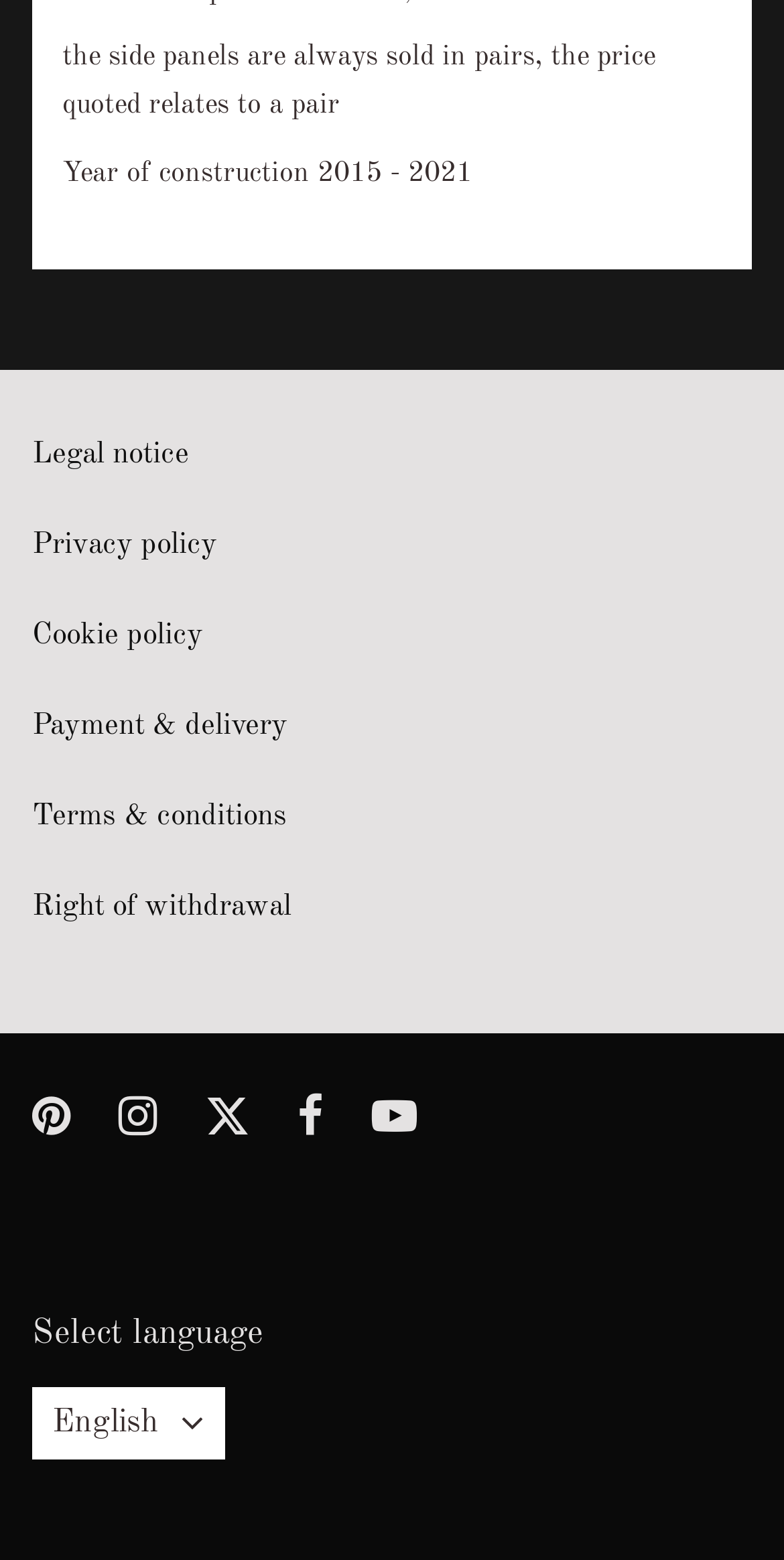Determine the bounding box coordinates of the region that needs to be clicked to achieve the task: "Click the Cal Poly logo".

None